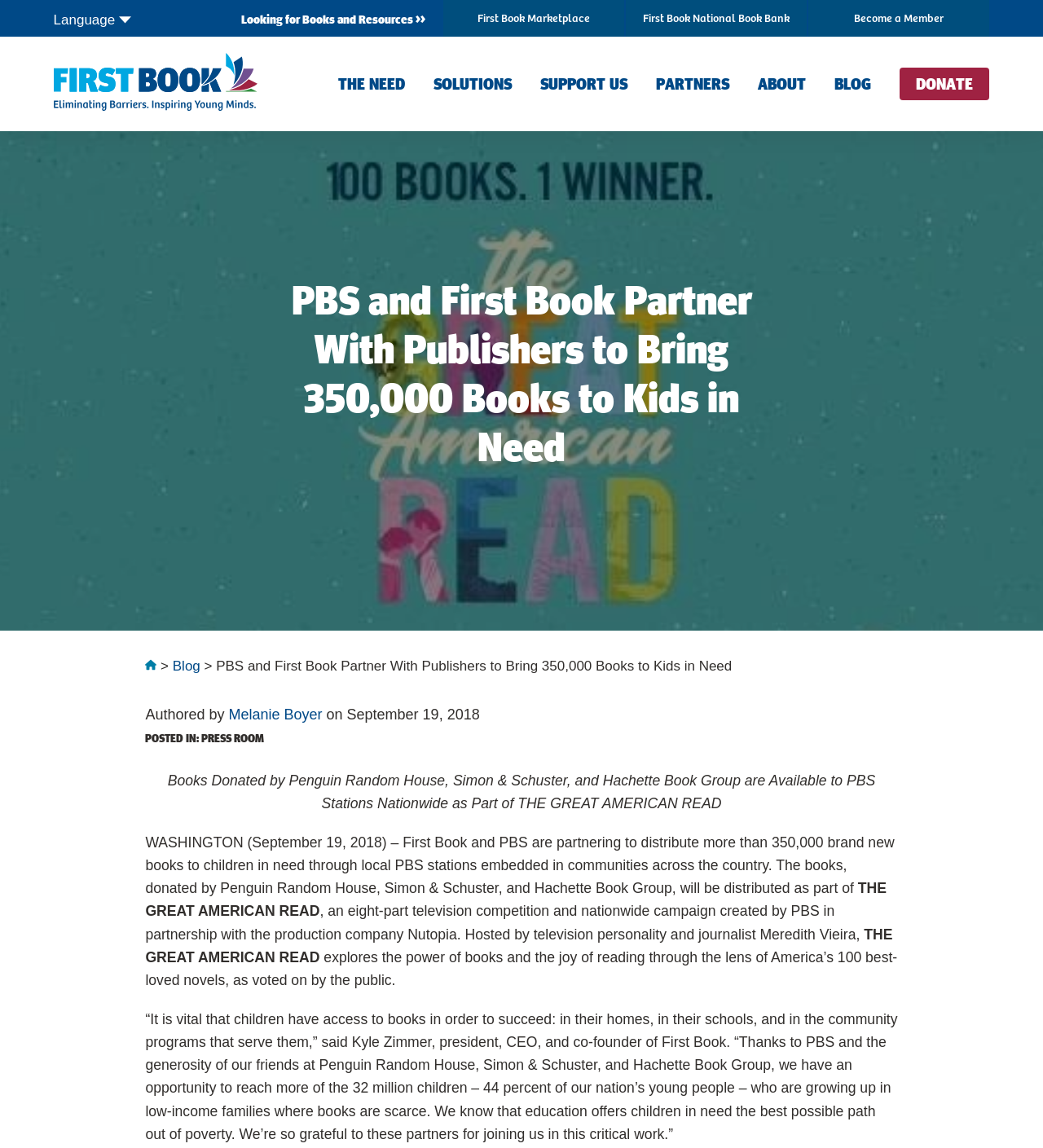What is the percentage of young people growing up in low-income families where books are scarce?
Answer the question with a single word or phrase derived from the image.

44 percent